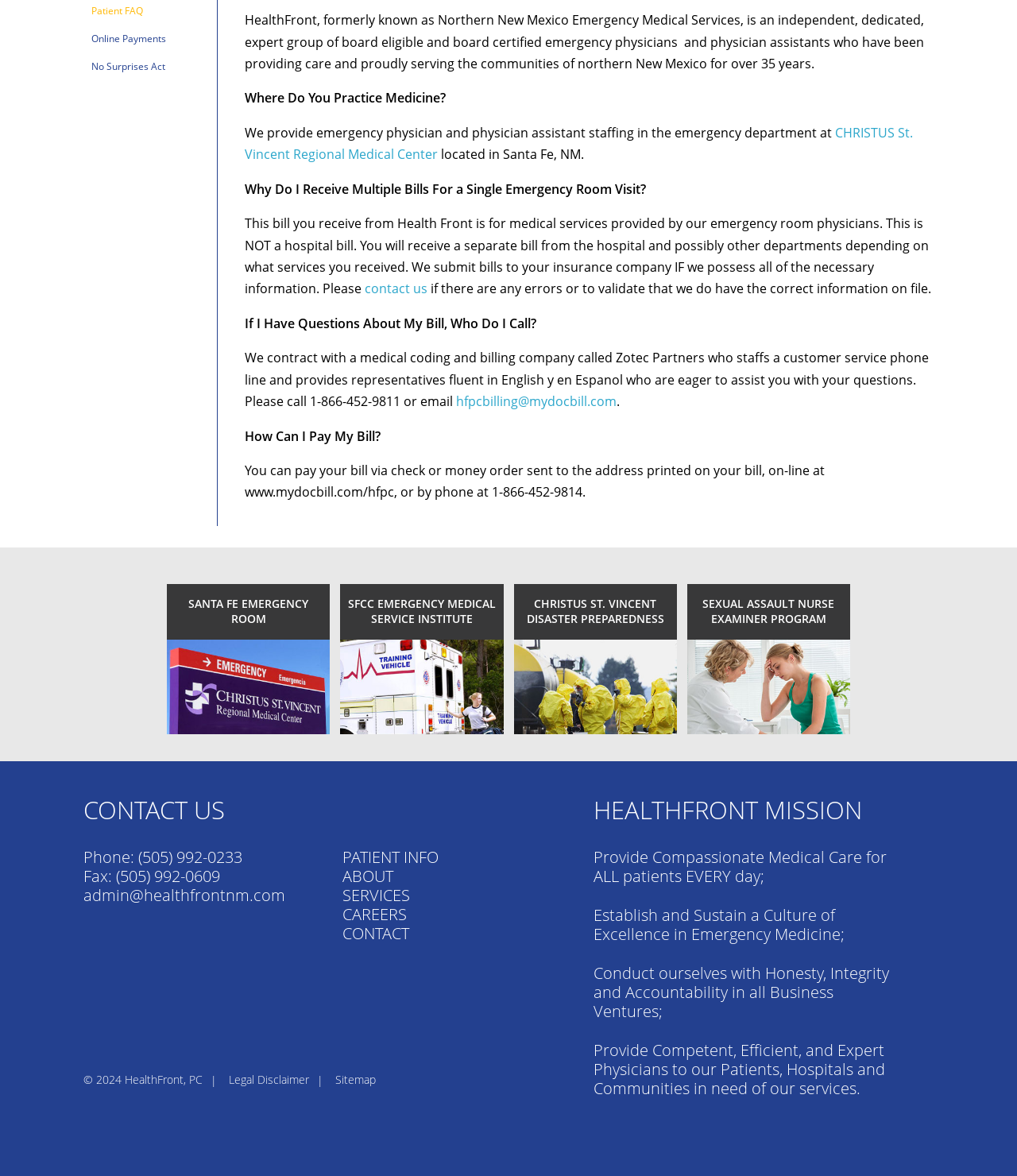Extract the bounding box for the UI element that matches this description: "parent_node: SANTA FE EMERGENCY ROOM".

[0.164, 0.496, 0.324, 0.625]